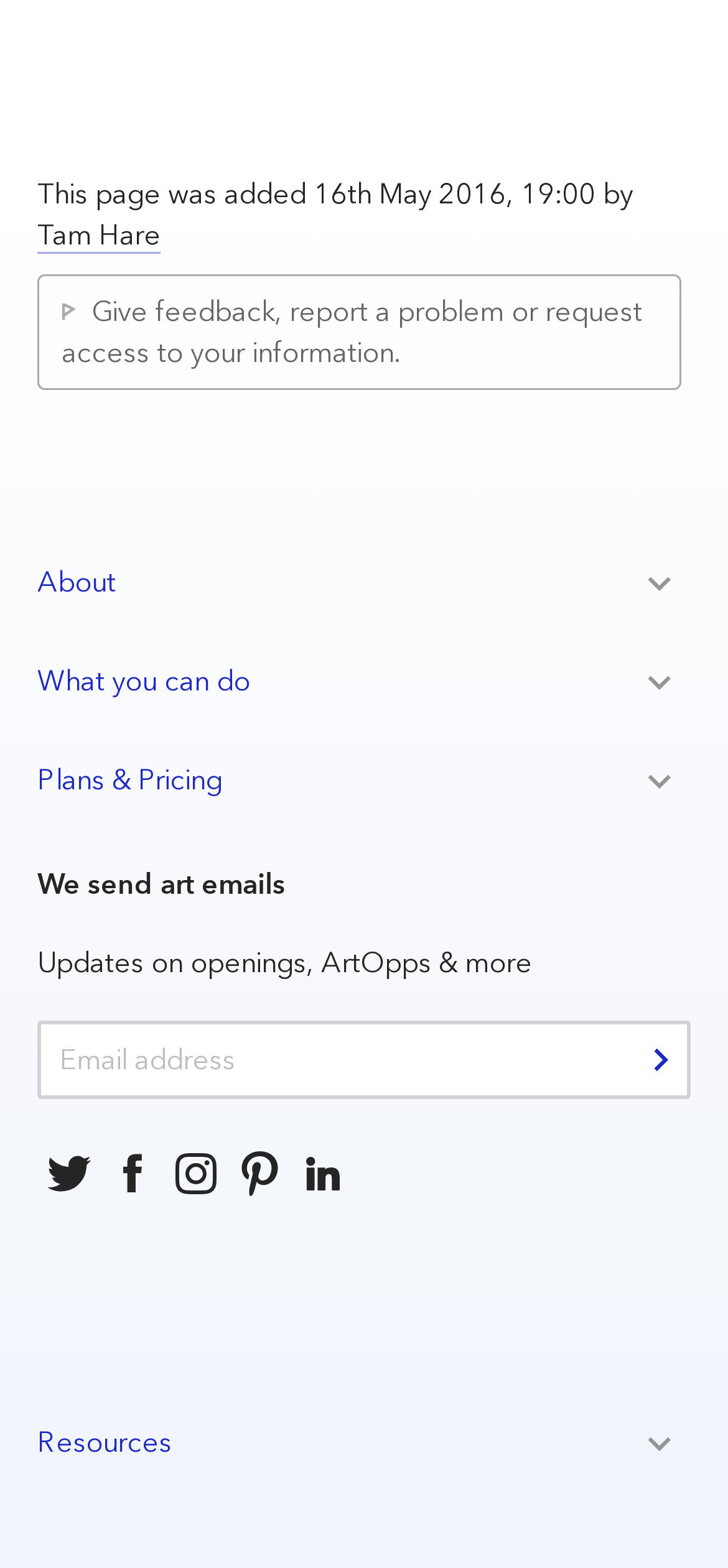How many main sections are available on the webpage?
Look at the image and provide a detailed response to the question.

There are four main sections indicated by headings: 'About Toggle', 'What you can do Toggle', 'Plans & Pricing Toggle', and 'Resources Toggle'.